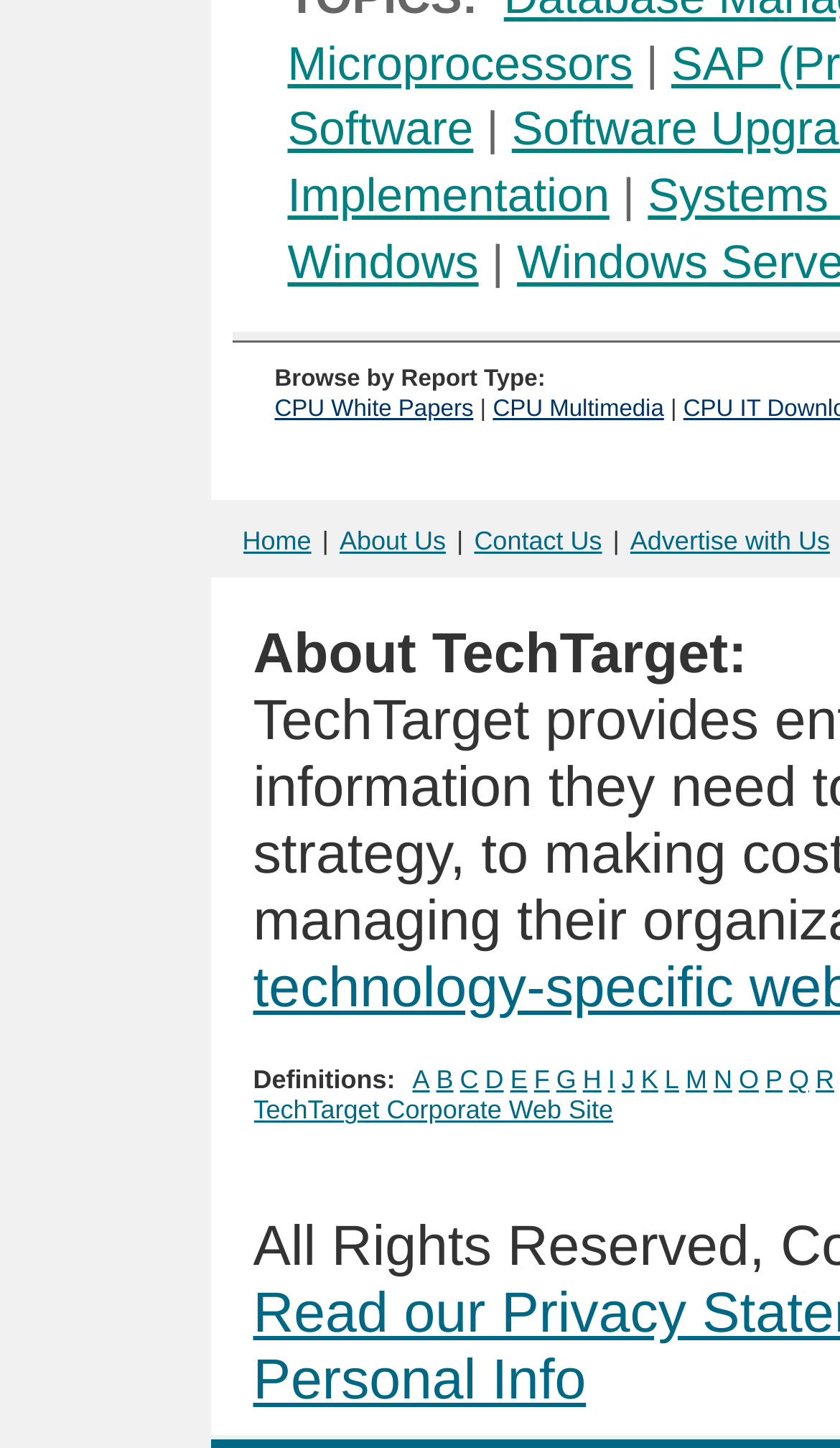Respond with a single word or phrase:
What is the name of the company mentioned on the webpage?

TechTarget